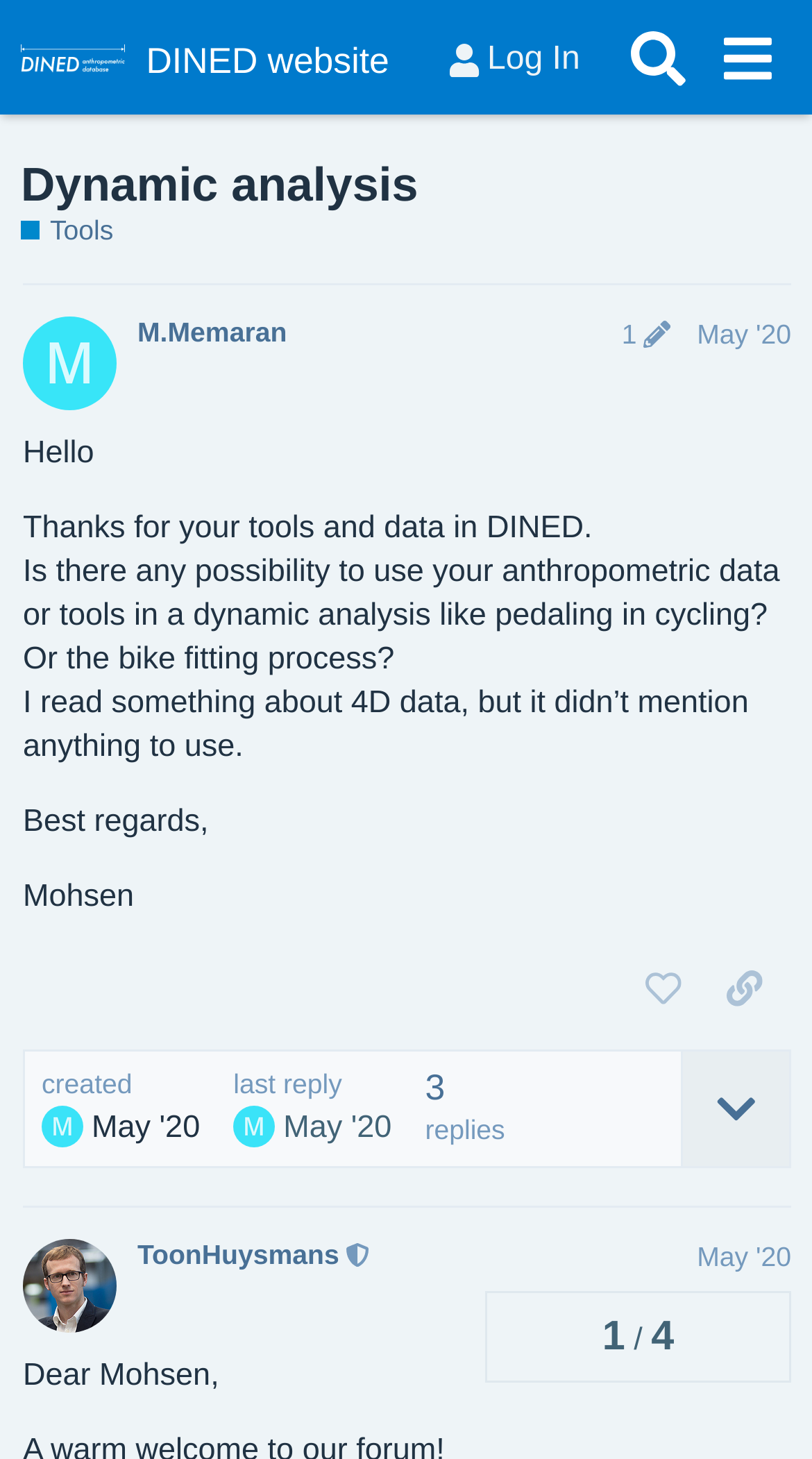Predict the bounding box coordinates of the area that should be clicked to accomplish the following instruction: "View the DINED website". The bounding box coordinates should consist of four float numbers between 0 and 1, i.e., [left, top, right, bottom].

[0.154, 0.018, 0.505, 0.064]